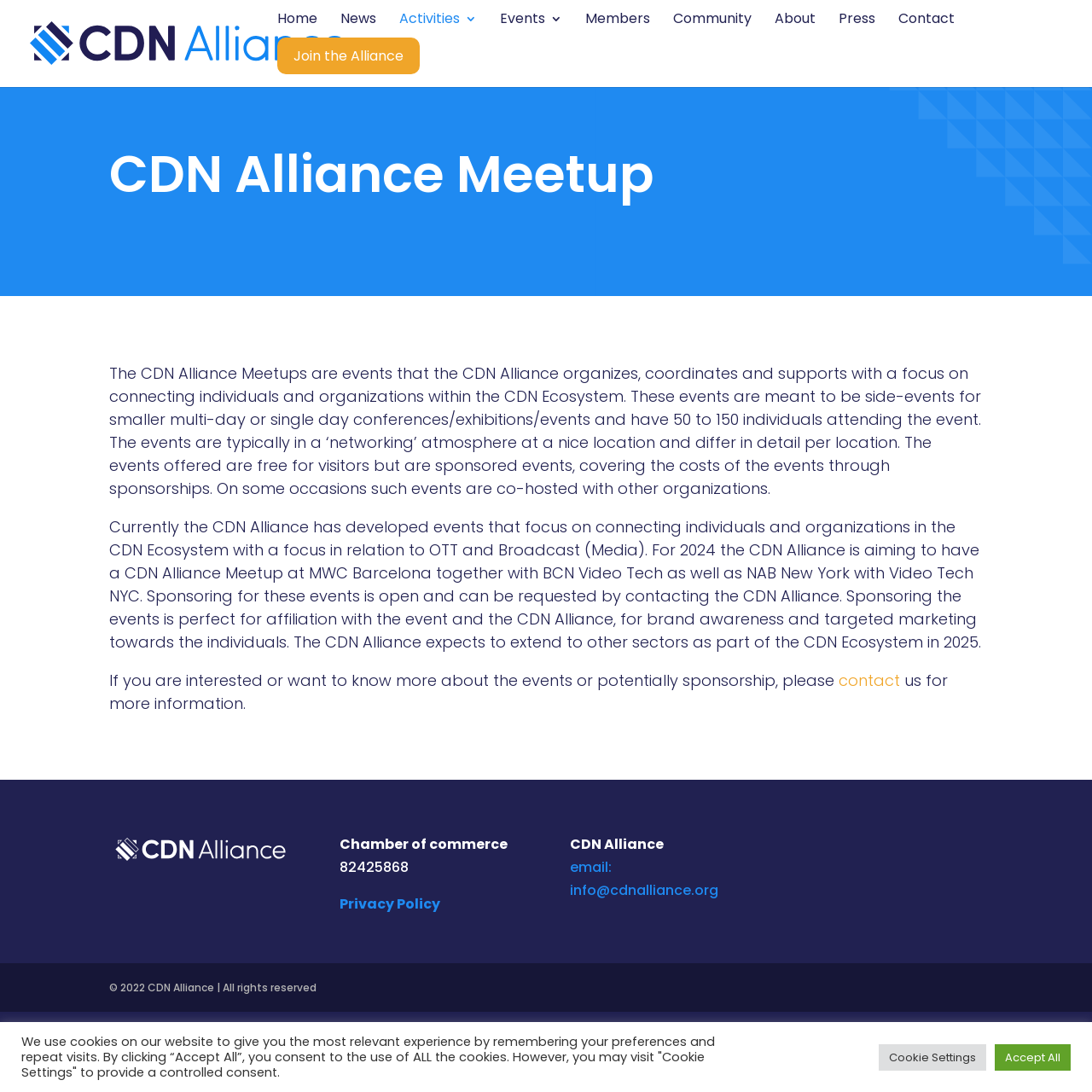Can you provide the bounding box coordinates for the element that should be clicked to implement the instruction: "Click the Join the Alliance link"?

[0.254, 0.034, 0.384, 0.08]